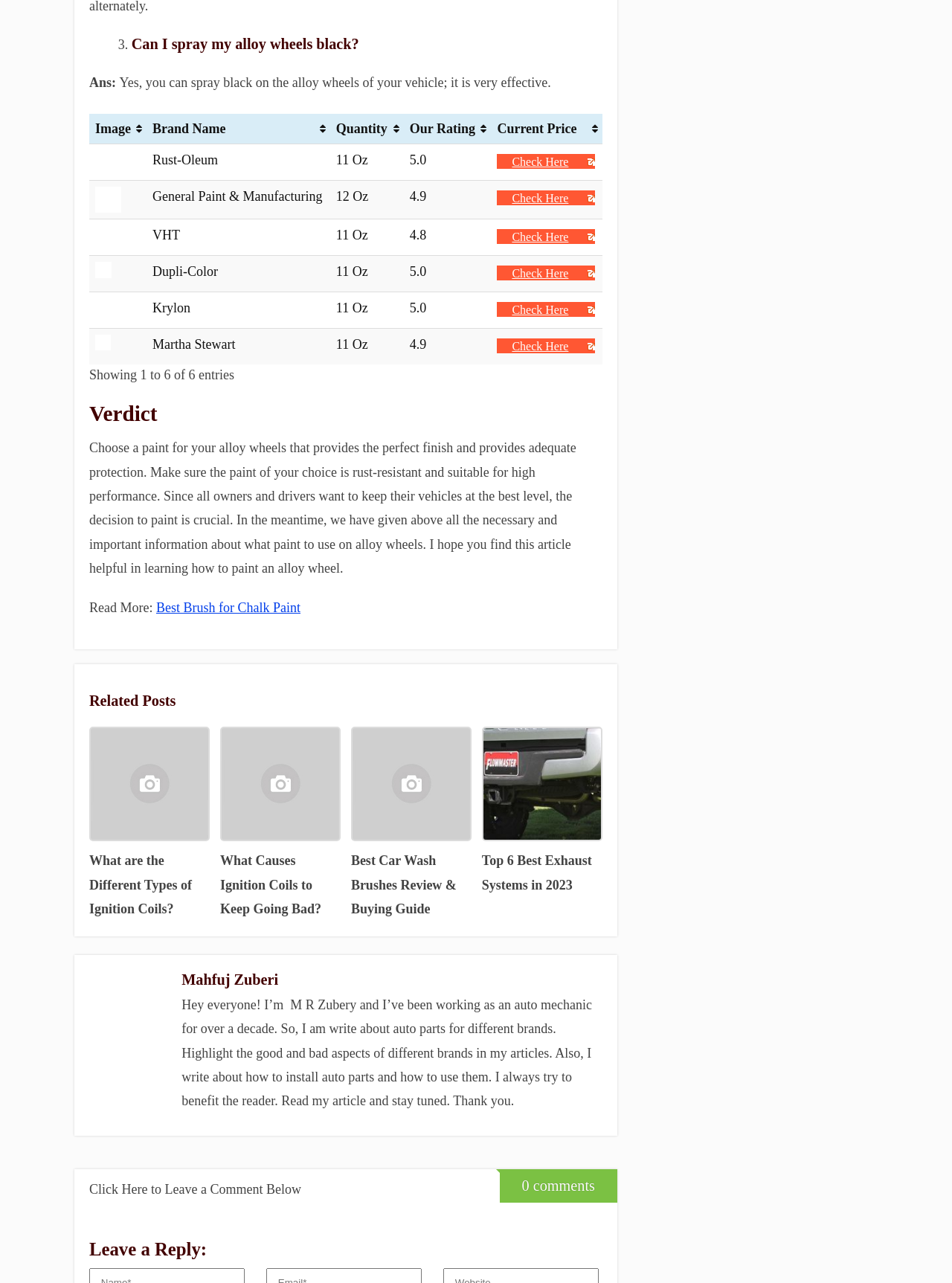Look at the image and write a detailed answer to the question: 
How many related posts are listed?

The webpage lists 4 related posts, including 'What are the Different Types of Ignition Coils?', 'What Causes Ignition Coils to Keep Going Bad?', 'Best Car Wash Brushes Review & Buying Guide', and 'Top 6 Best Exhaust Systems in 2023'.